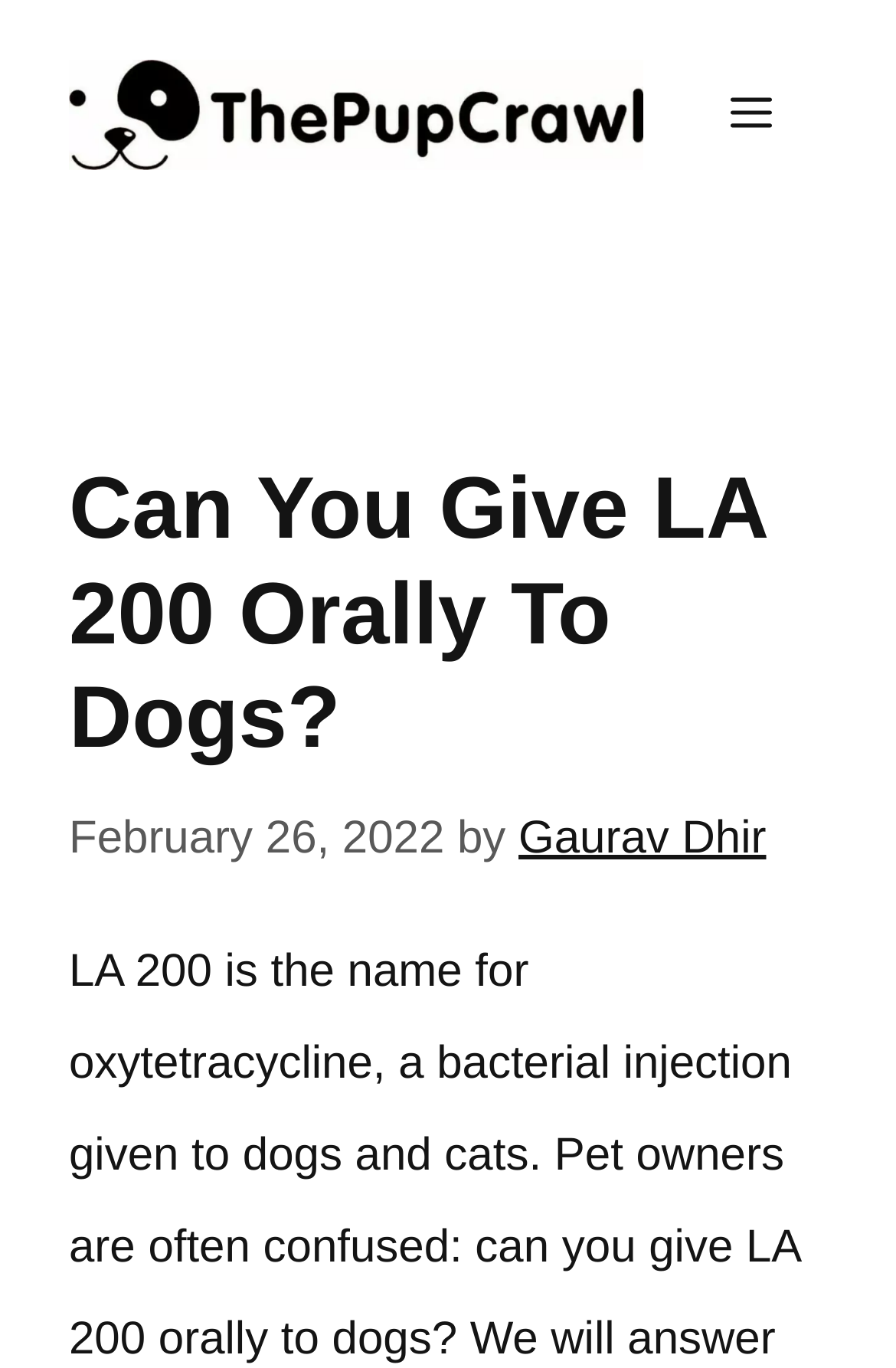Identify the bounding box coordinates for the UI element described as: "title="thepupcrawl.com"".

[0.077, 0.064, 0.718, 0.101]